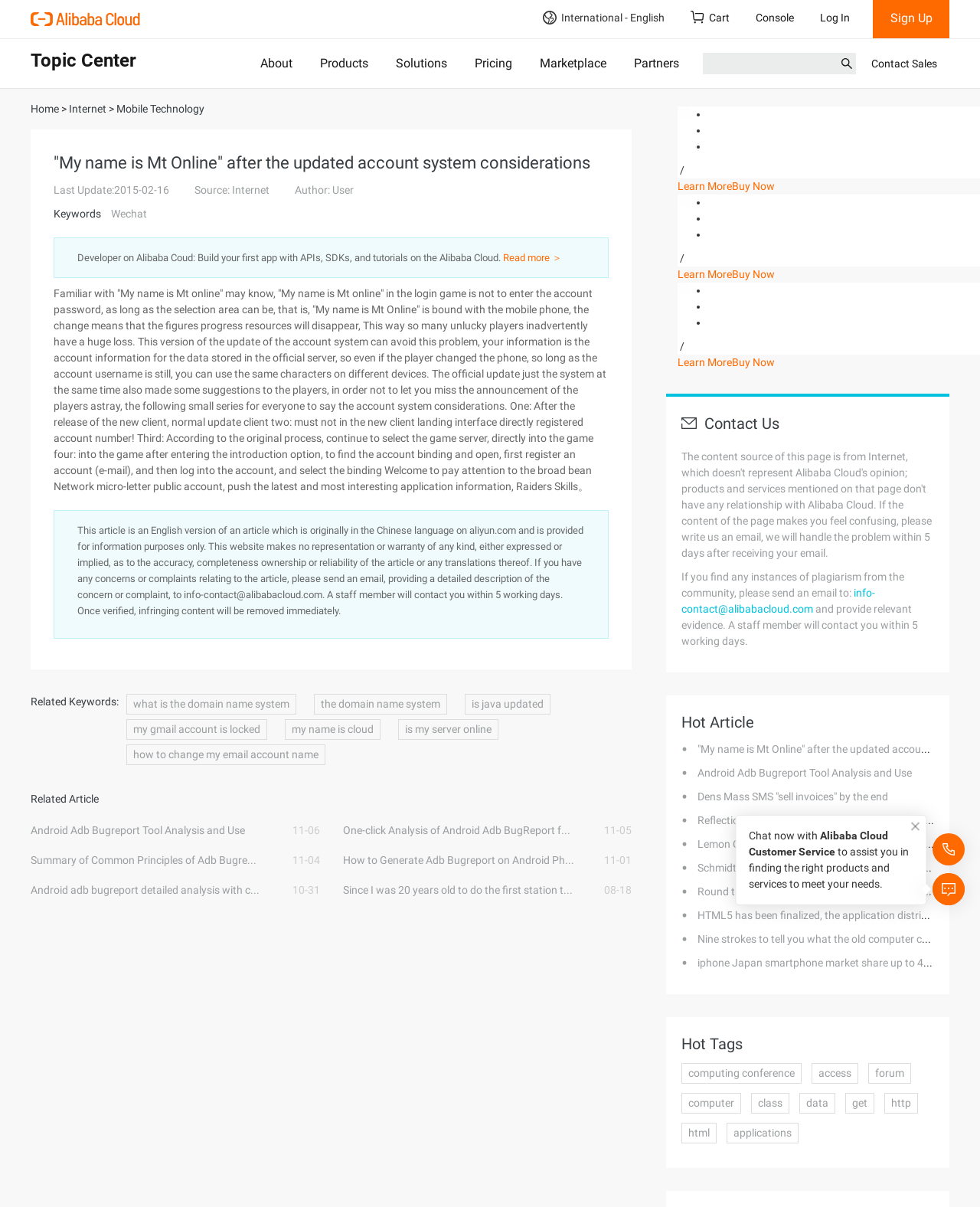Specify the bounding box coordinates of the region I need to click to perform the following instruction: "Click the 'Console' link". The coordinates must be four float numbers in the range of 0 to 1, i.e., [left, top, right, bottom].

[0.759, 0.0, 0.824, 0.032]